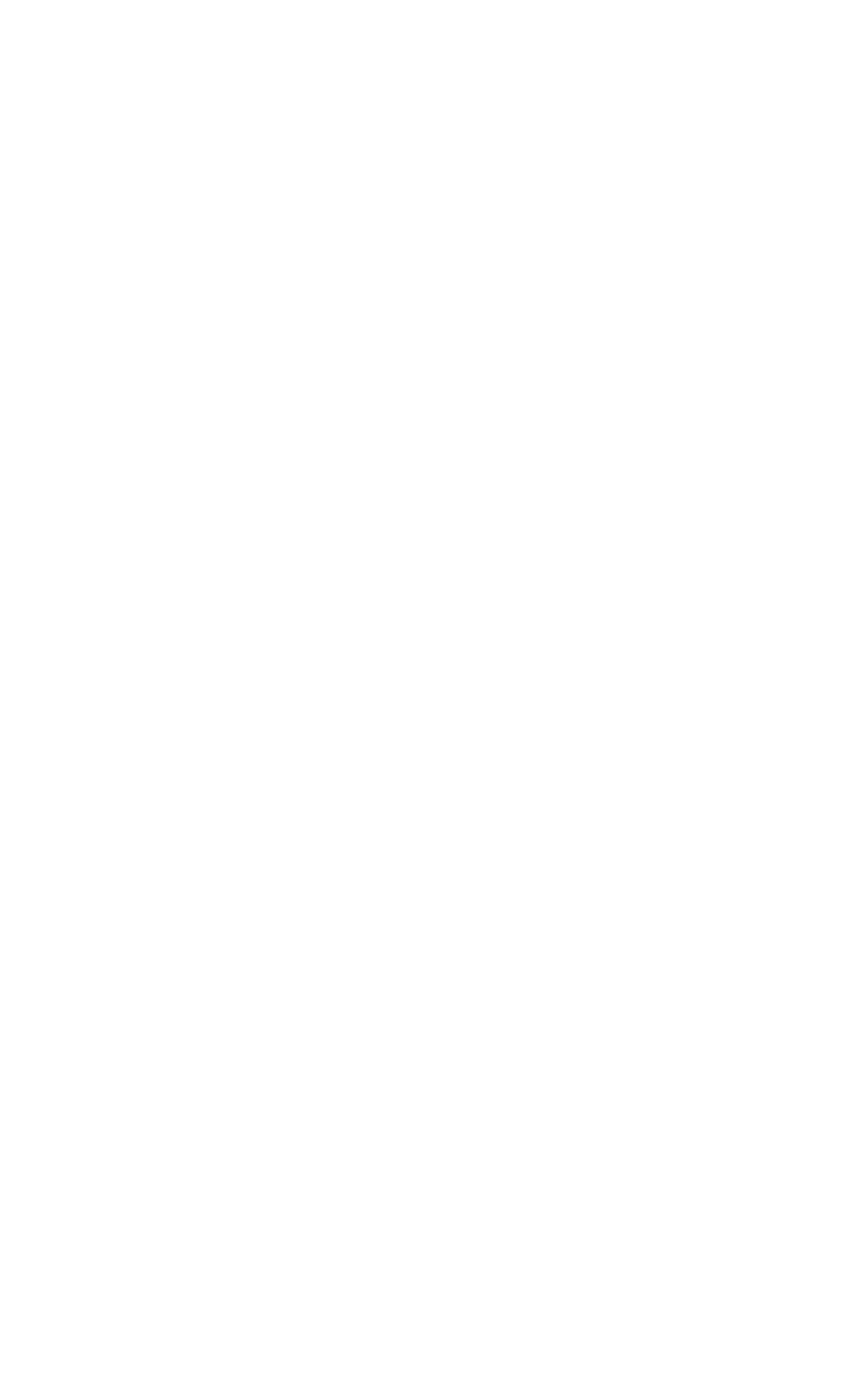Using the provided description top tags, find the bounding box coordinates for the UI element. Provide the coordinates in (top-left x, top-left y, bottom-right x, bottom-right y) format, ensuring all values are between 0 and 1.

[0.409, 0.959, 0.538, 0.986]